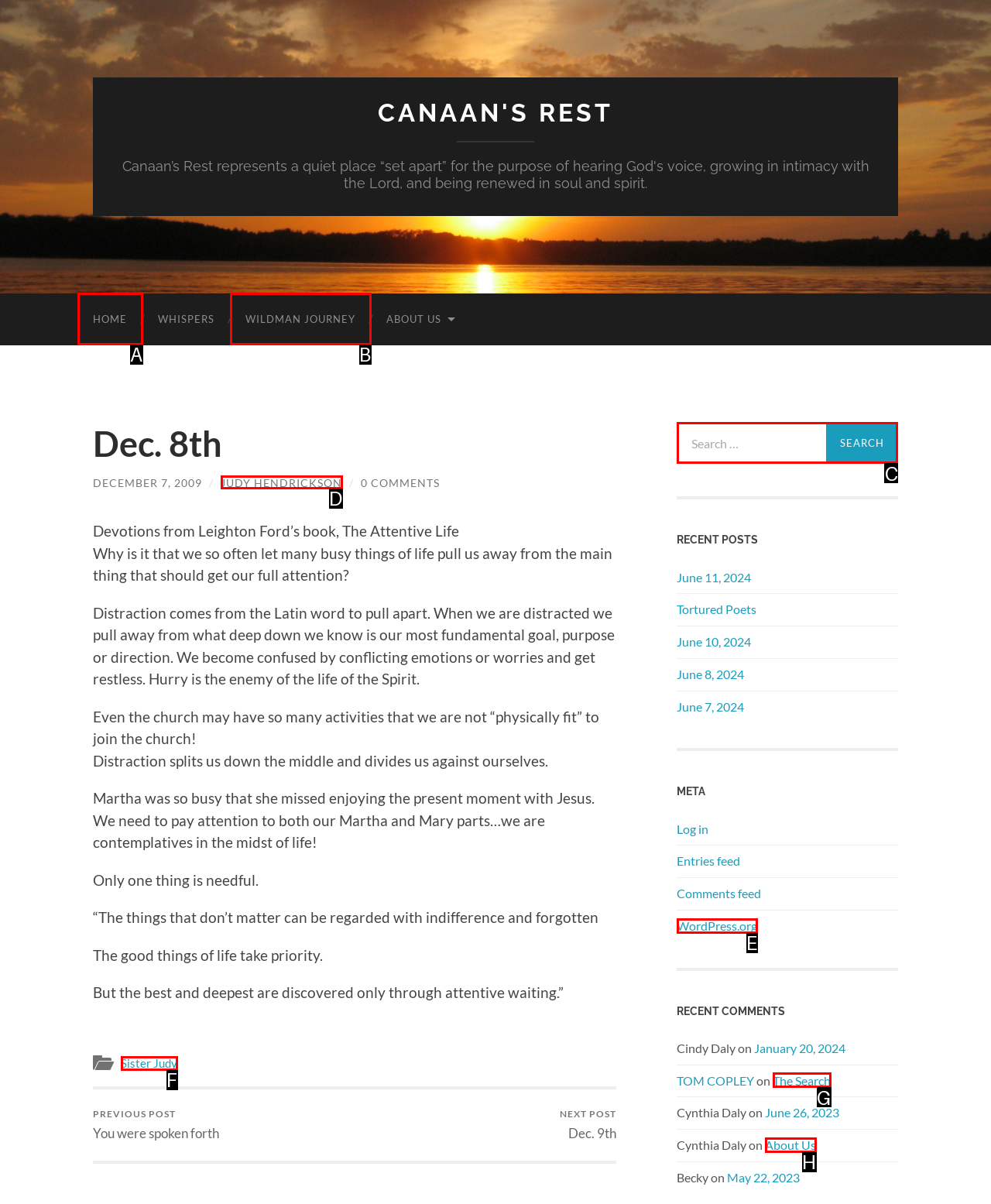Select the letter of the UI element that matches this task: Search for something
Provide the answer as the letter of the correct choice.

C